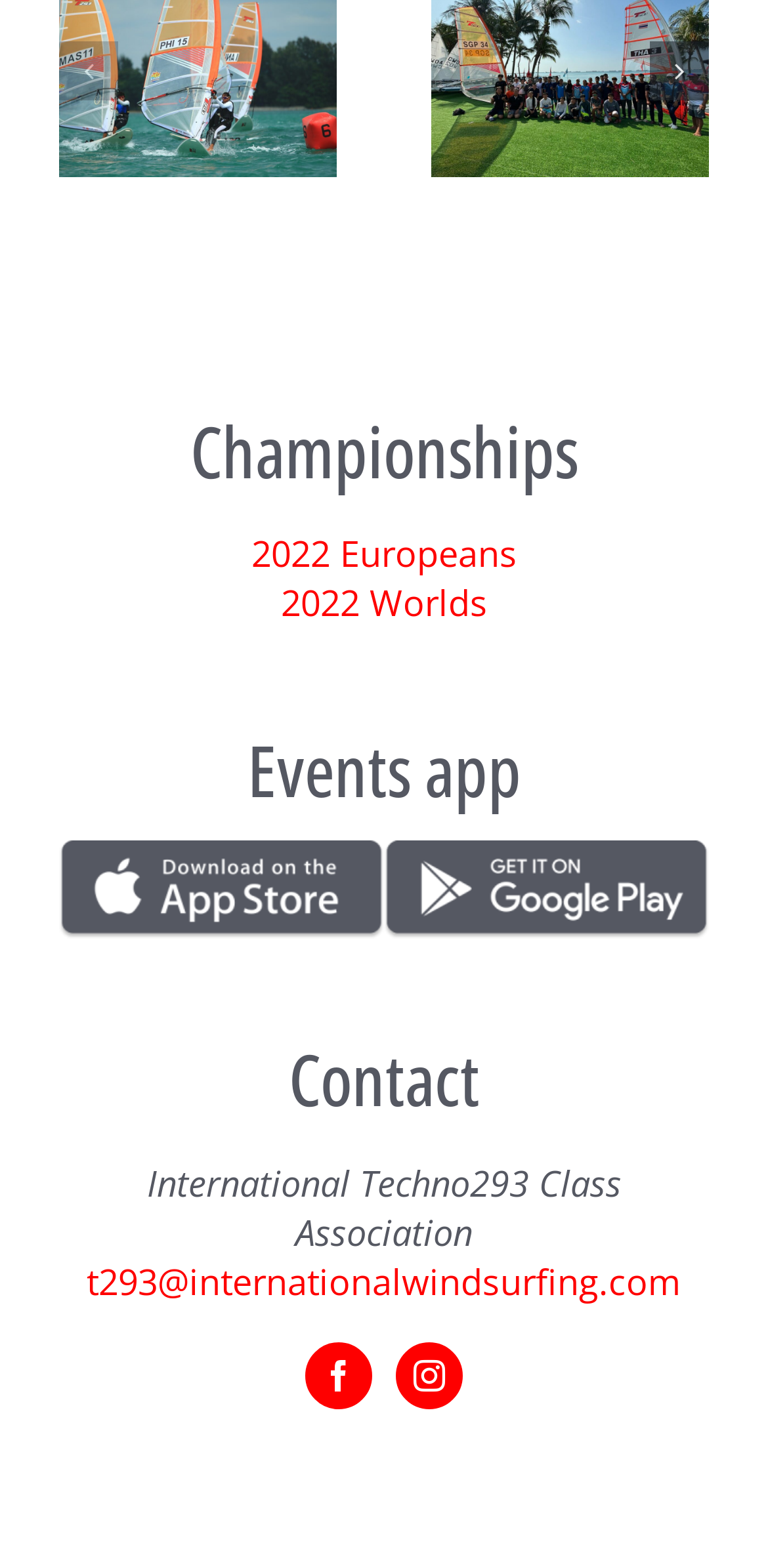What is the name of the class association?
Based on the visual content, answer with a single word or a brief phrase.

International Techno293 Class Association